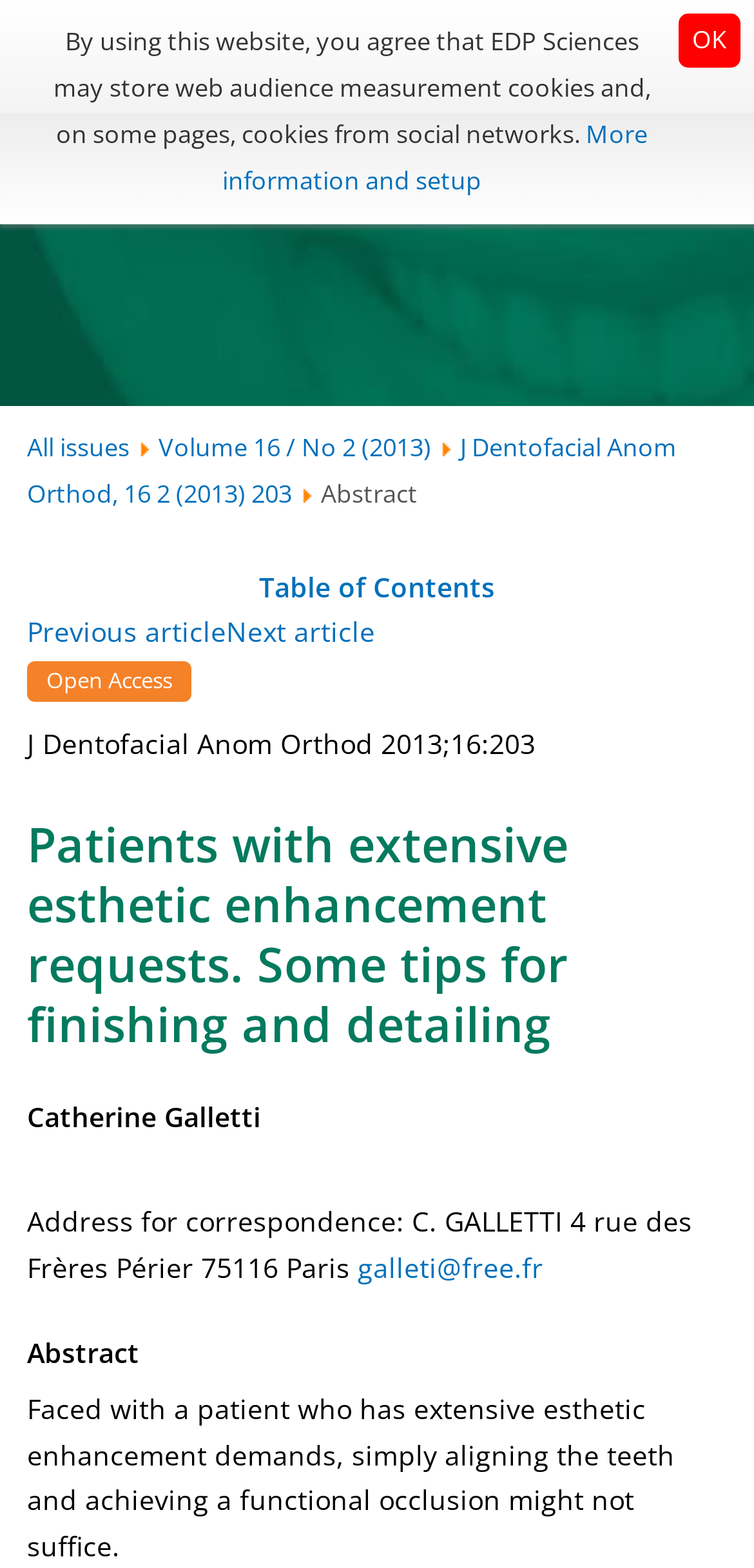Please identify the bounding box coordinates of the element that needs to be clicked to perform the following instruction: "Go to the Table of Contents".

[0.344, 0.362, 0.656, 0.385]